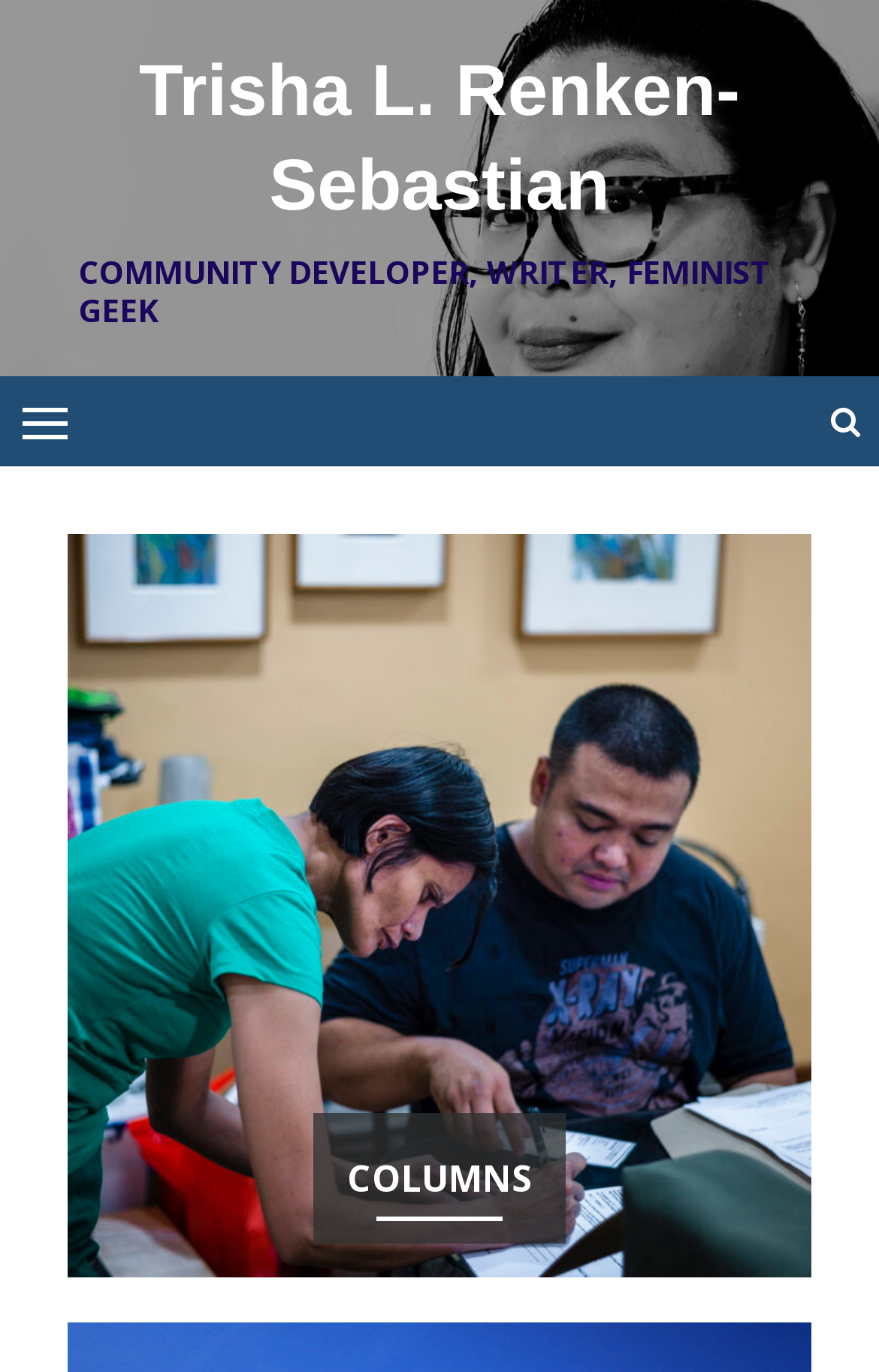Using the information shown in the image, answer the question with as much detail as possible: How many people are in the image?

The image description mentions a Filipina domestic worker and a Filipino man, indicating that there are two people in the image.